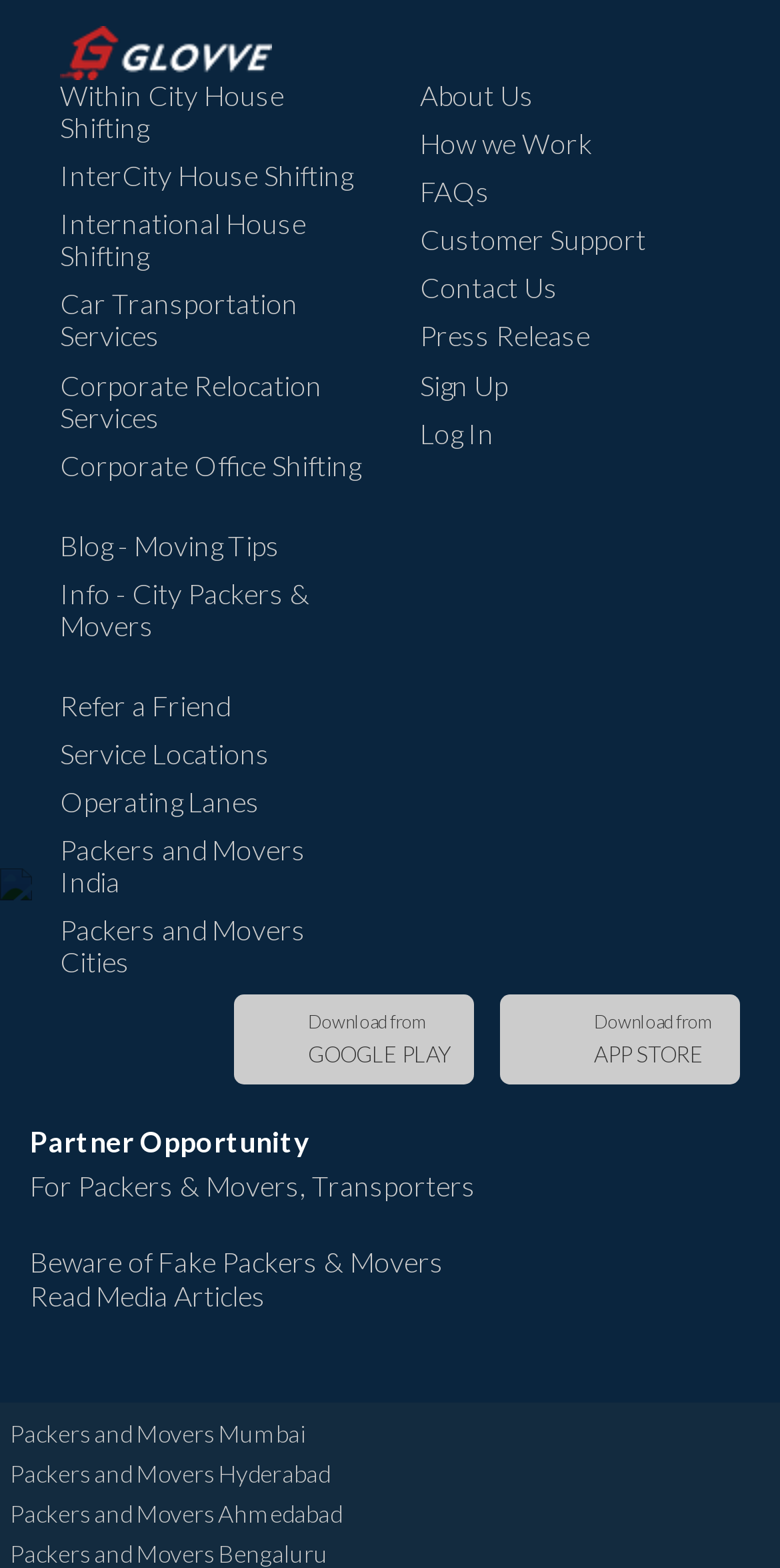Identify the bounding box for the given UI element using the description provided. Coordinates should be in the format (top-left x, top-left y, bottom-right x, bottom-right y) and must be between 0 and 1. Here is the description: Get a Card

None